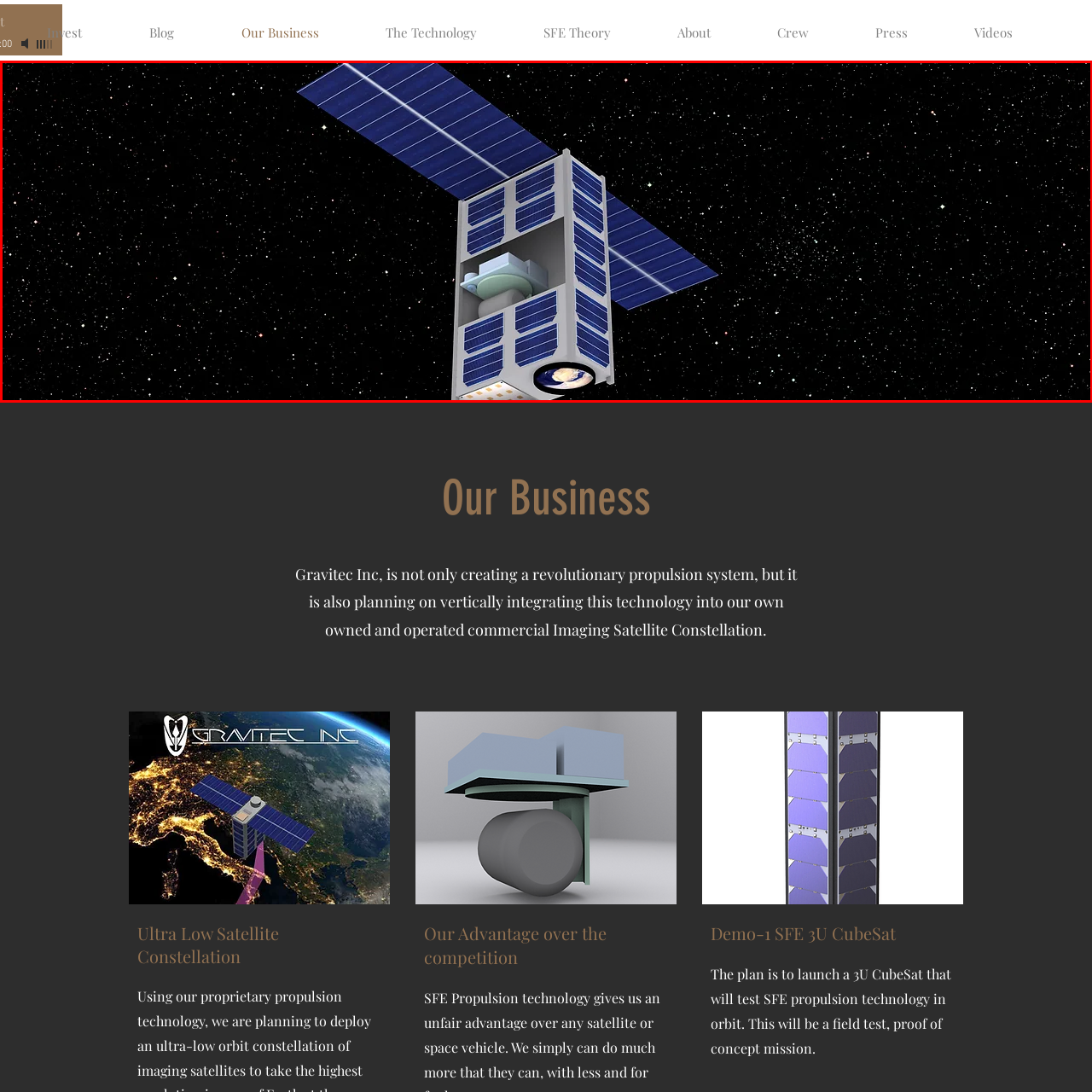Generate a detailed caption for the content inside the red bounding box.

The image depicts an advanced 3U CubeSat, showcasing its sleek design in the vastness of space. The satellite features a robust array of solar panels that power its functions, highlighting its reliance on solar energy for sustainable operations. Inside the CubeSat, a sophisticated propulsion system is visible, which plays a crucial role in maneuvering and stabilizing the satellite during its missions. Surrounding it is a backdrop of stars, emphasizing its presence in low Earth orbit and underlining the innovative technologies being developed in satellite engineering. This design reflects Gravitec Inc.'s commitment to pioneering advancements in satellite and propulsion technologies.